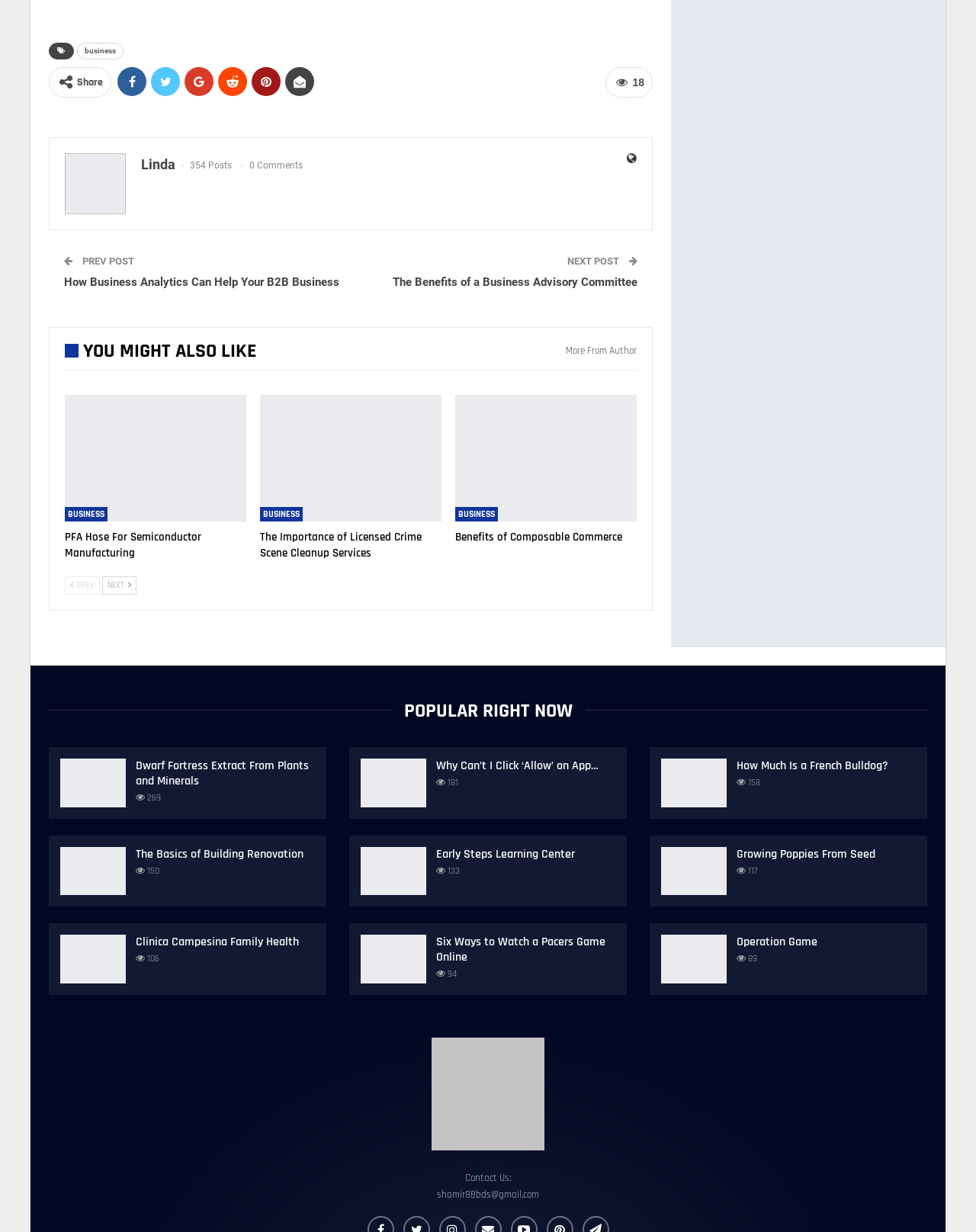How many posts does Linda have?
Deliver a detailed and extensive answer to the question.

I found the answer by looking at the StaticText element with the text '354 Posts' which is located near the link element with the text 'Linda'.